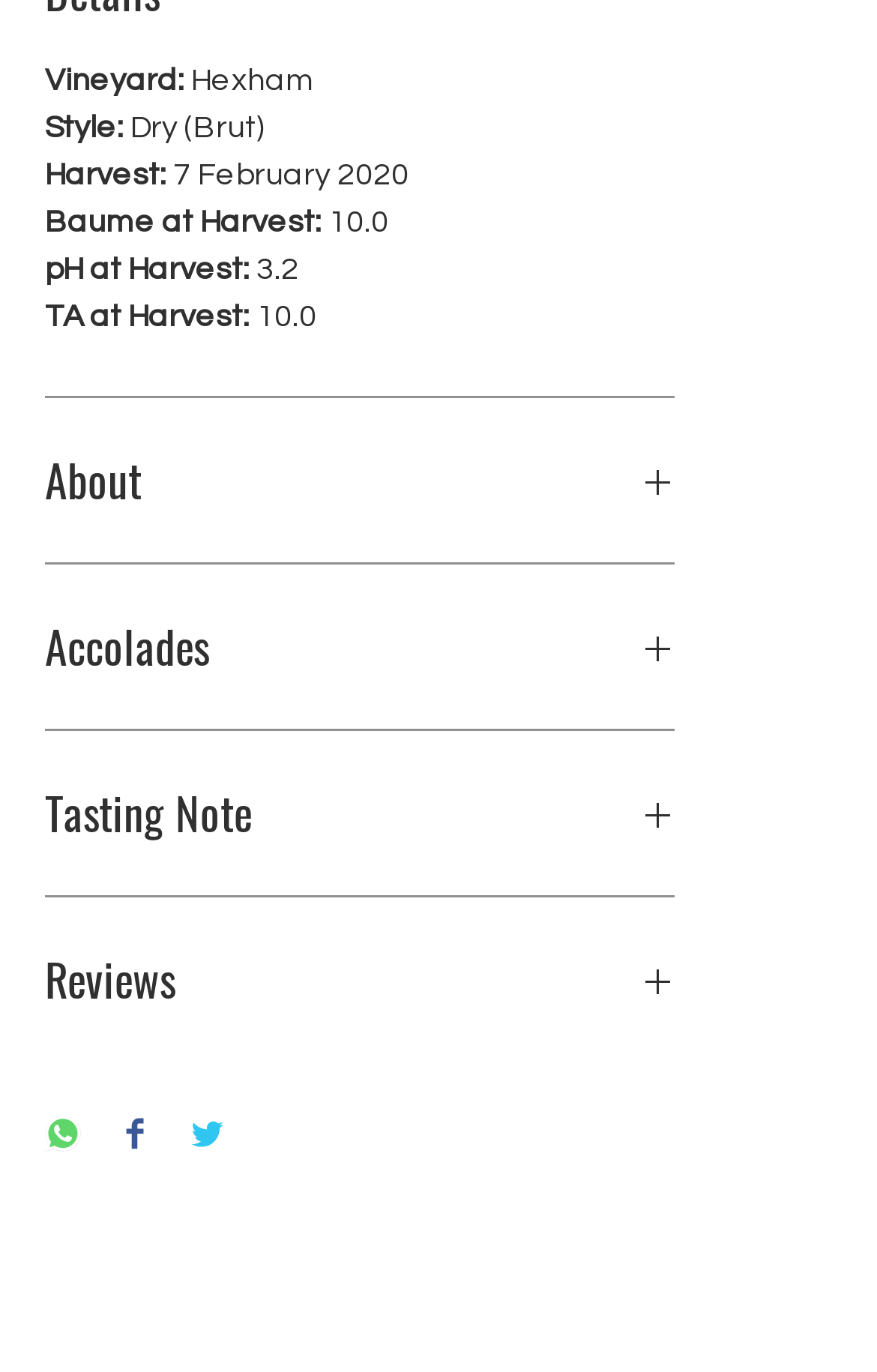Examine the screenshot and answer the question in as much detail as possible: What is the vineyard of this wine?

The vineyard of this wine can be found in the second line of the webpage, which states 'Vineyard: Hexham'.